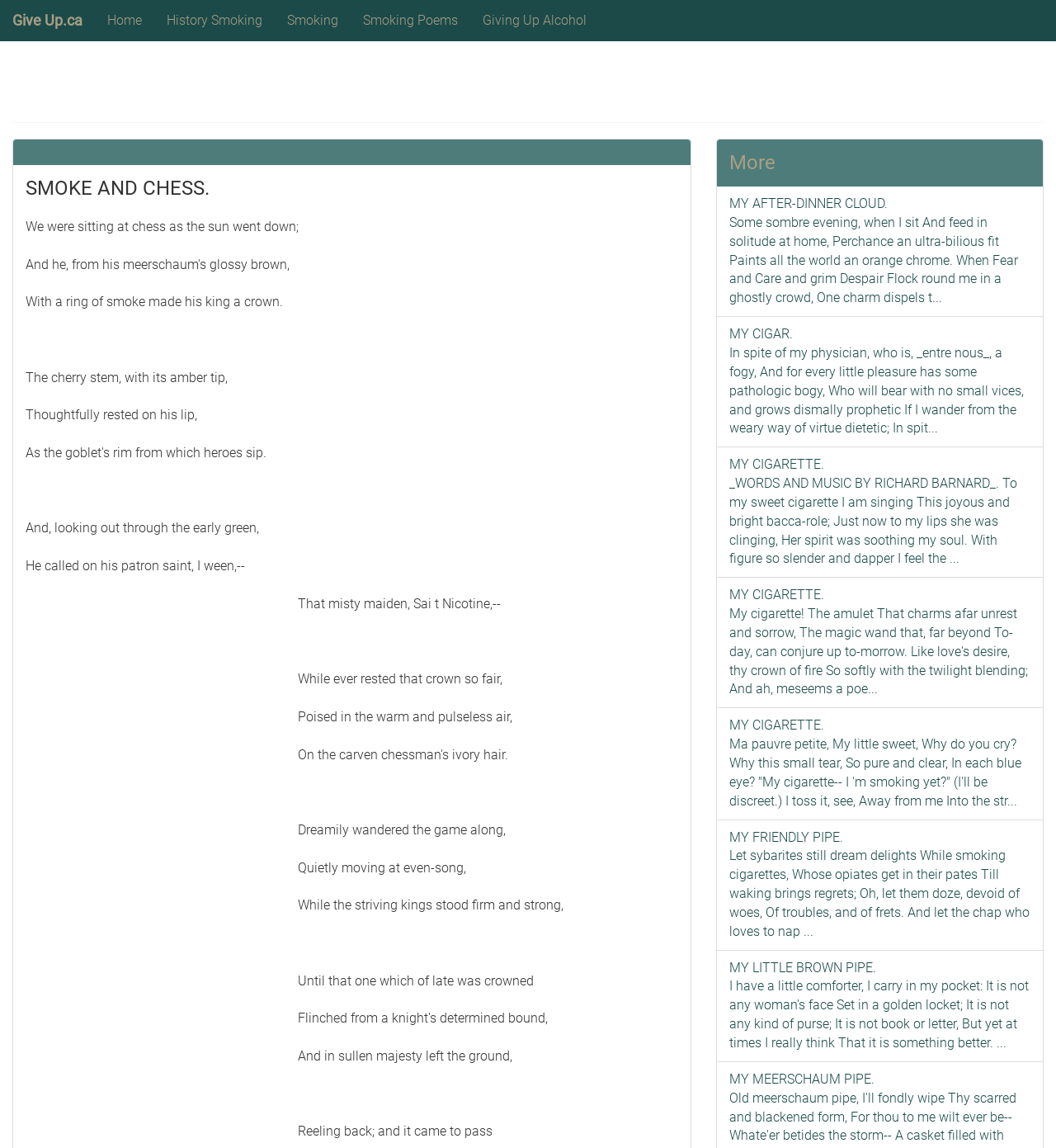Please find the bounding box coordinates for the clickable element needed to perform this instruction: "Visit 'Smoking Poems'".

[0.332, 0.0, 0.445, 0.036]